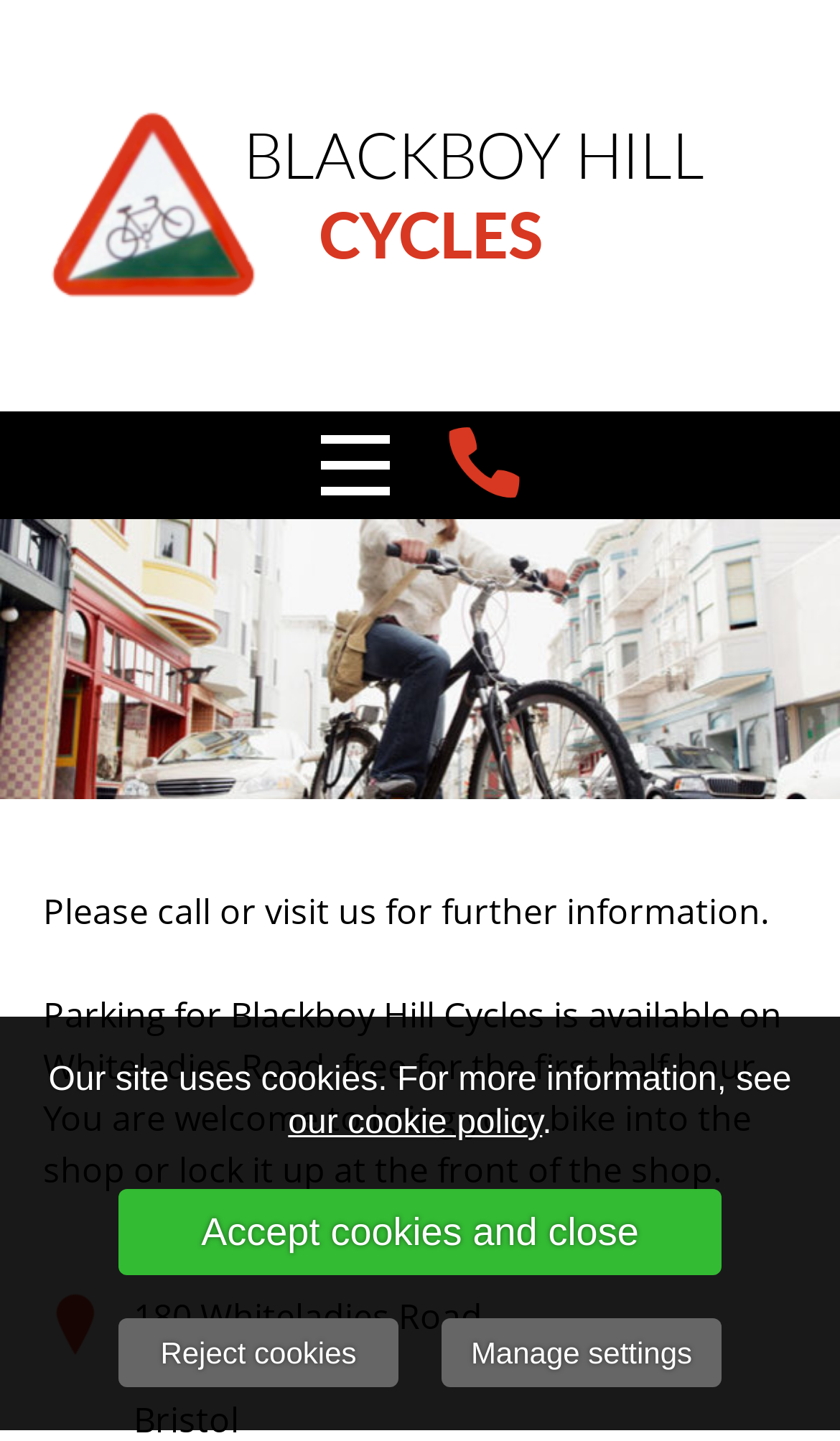What is the name of the shop?
Examine the image and give a concise answer in one word or a short phrase.

Blackboy Hill Cycles